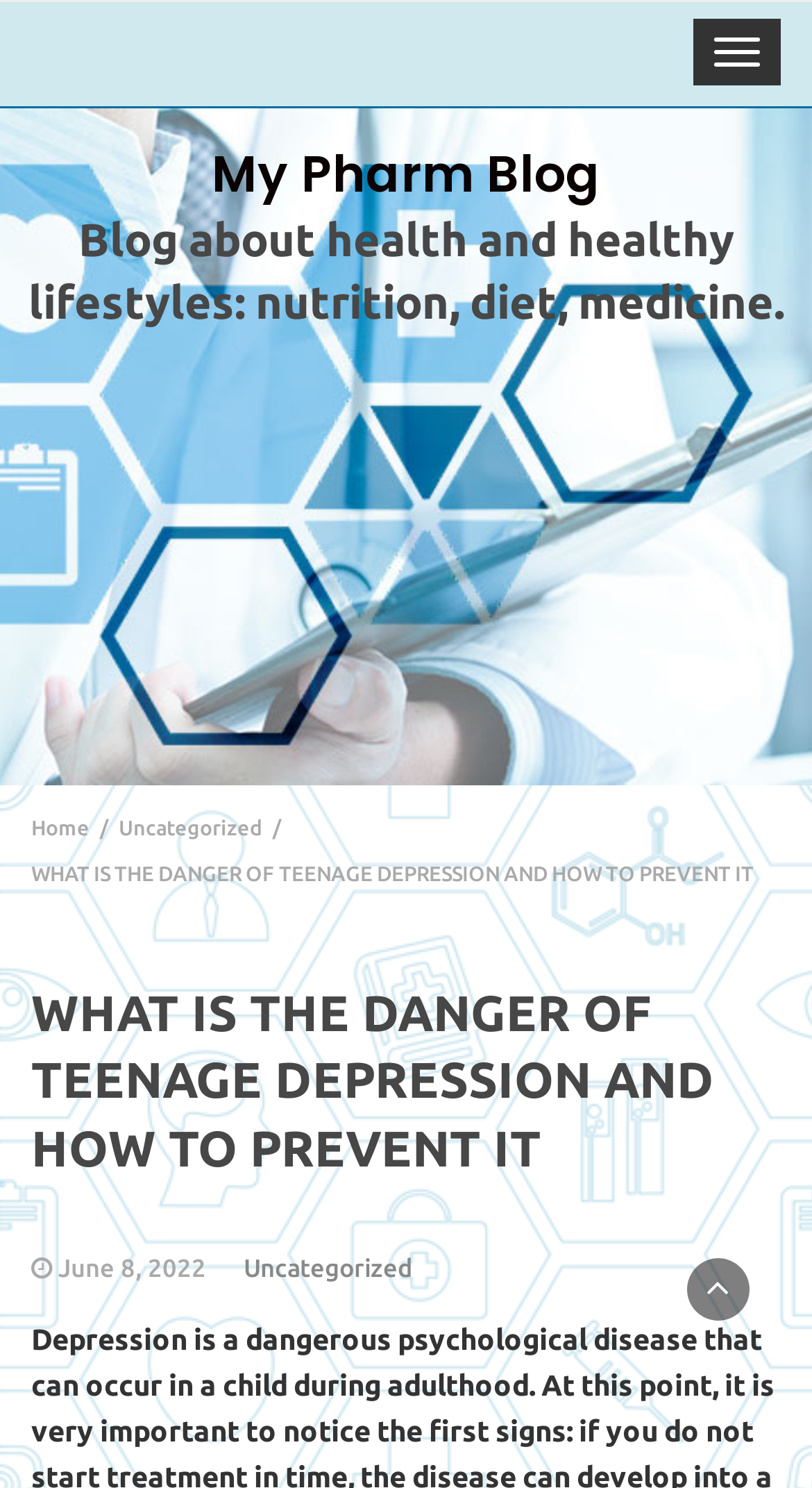What is the date of the current post?
Please describe in detail the information shown in the image to answer the question.

I obtained the answer by looking at the link element with the text 'June 8, 2022' which is located below the heading element with the text 'WHAT IS THE DANGER OF TEENAGE DEPRESSION AND HOW TO PREVENT IT', indicating that it is the date of the current post.